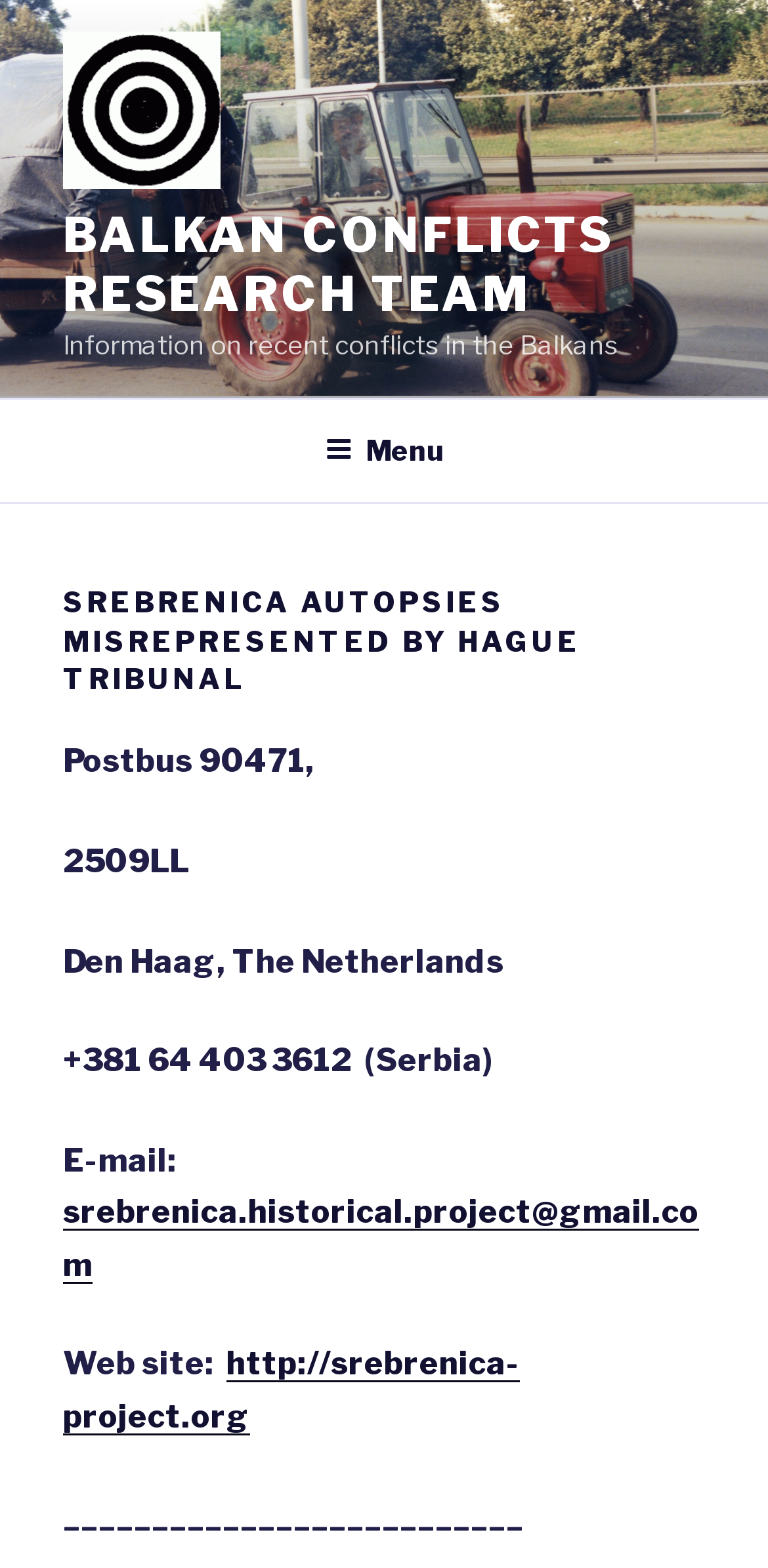What is the phone number listed on the webpage?
Deliver a detailed and extensive answer to the question.

The phone number can be found in the contact information section, where it is listed along with the country code '(Serbia)'.